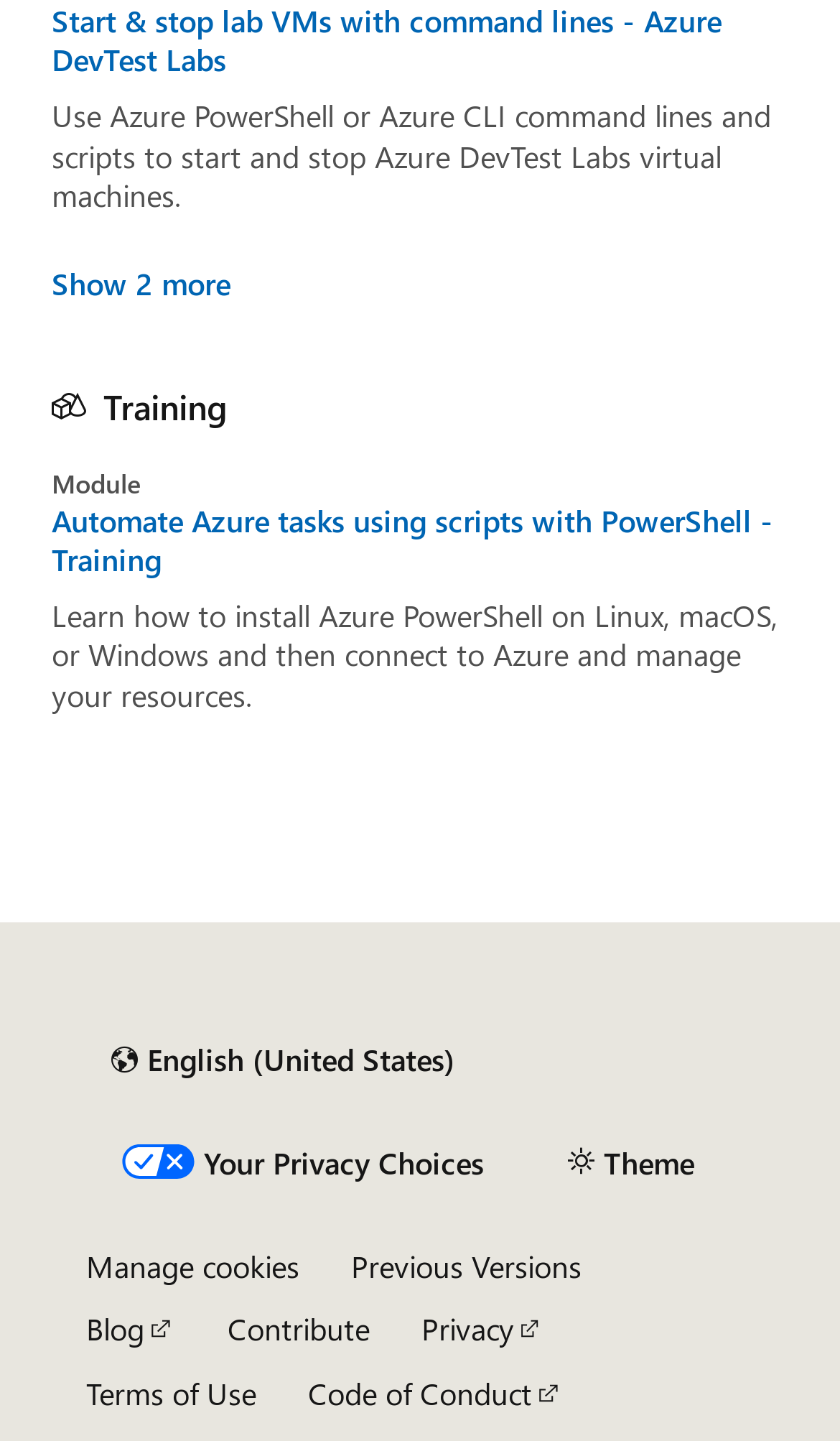Based on the image, please elaborate on the answer to the following question:
What is the theme button for?

The theme button is located in the bottom right corner of the page, and it is likely used to change the theme or appearance of the webpage.